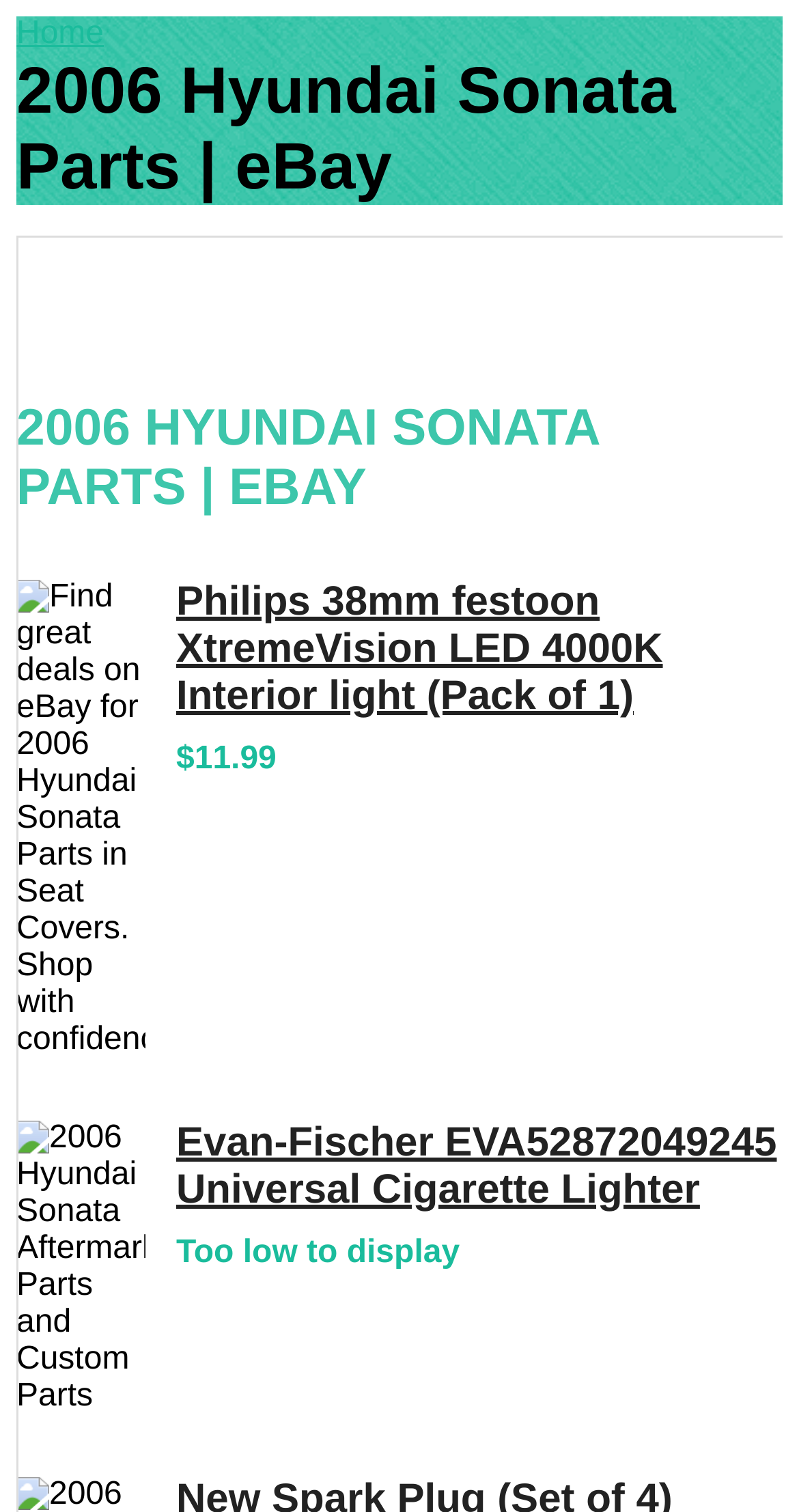Provide a one-word or short-phrase answer to the question:
How many categories of products are available for the 2006 Hyundai Sonata?

Not specified